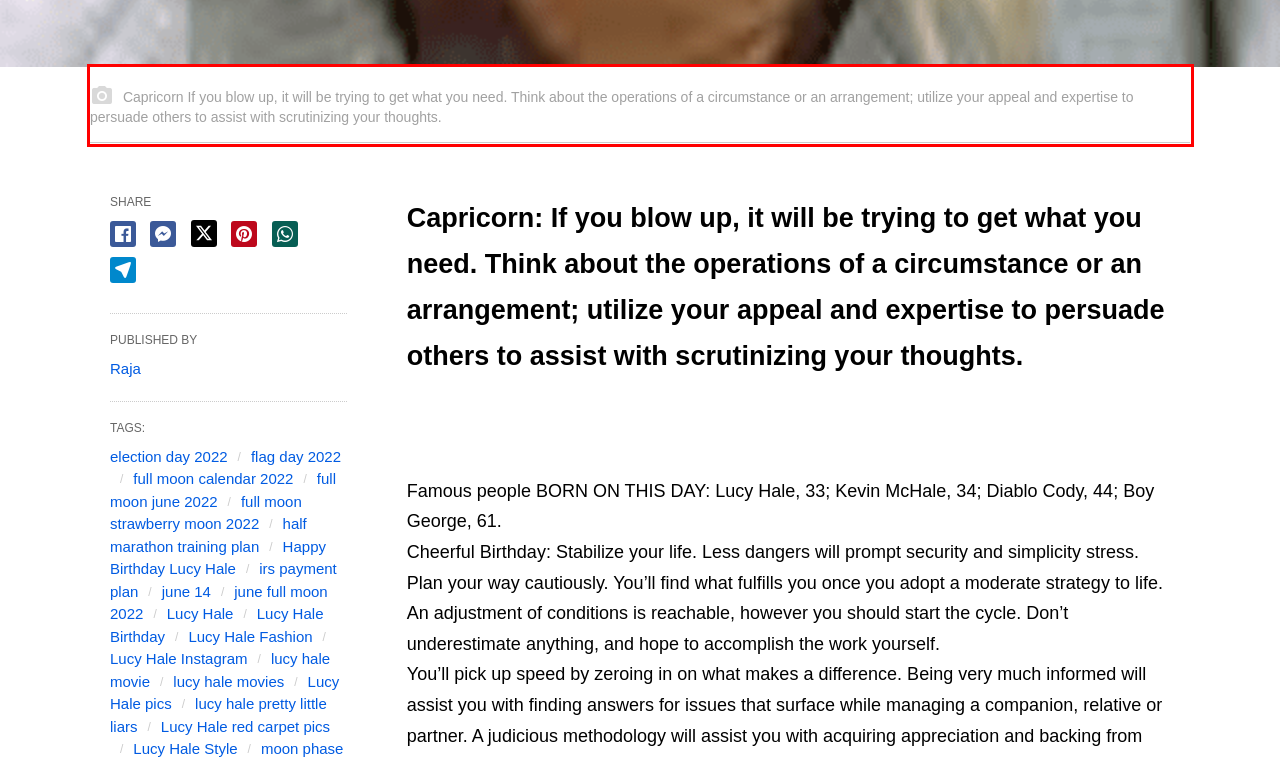Analyze the screenshot of the webpage that features a red bounding box and recognize the text content enclosed within this red bounding box.

Capricorn If you blow up, it will be trying to get what you need. Think about the operations of a circumstance or an arrangement; utilize your appeal and expertise to persuade others to assist with scrutinizing your thoughts.